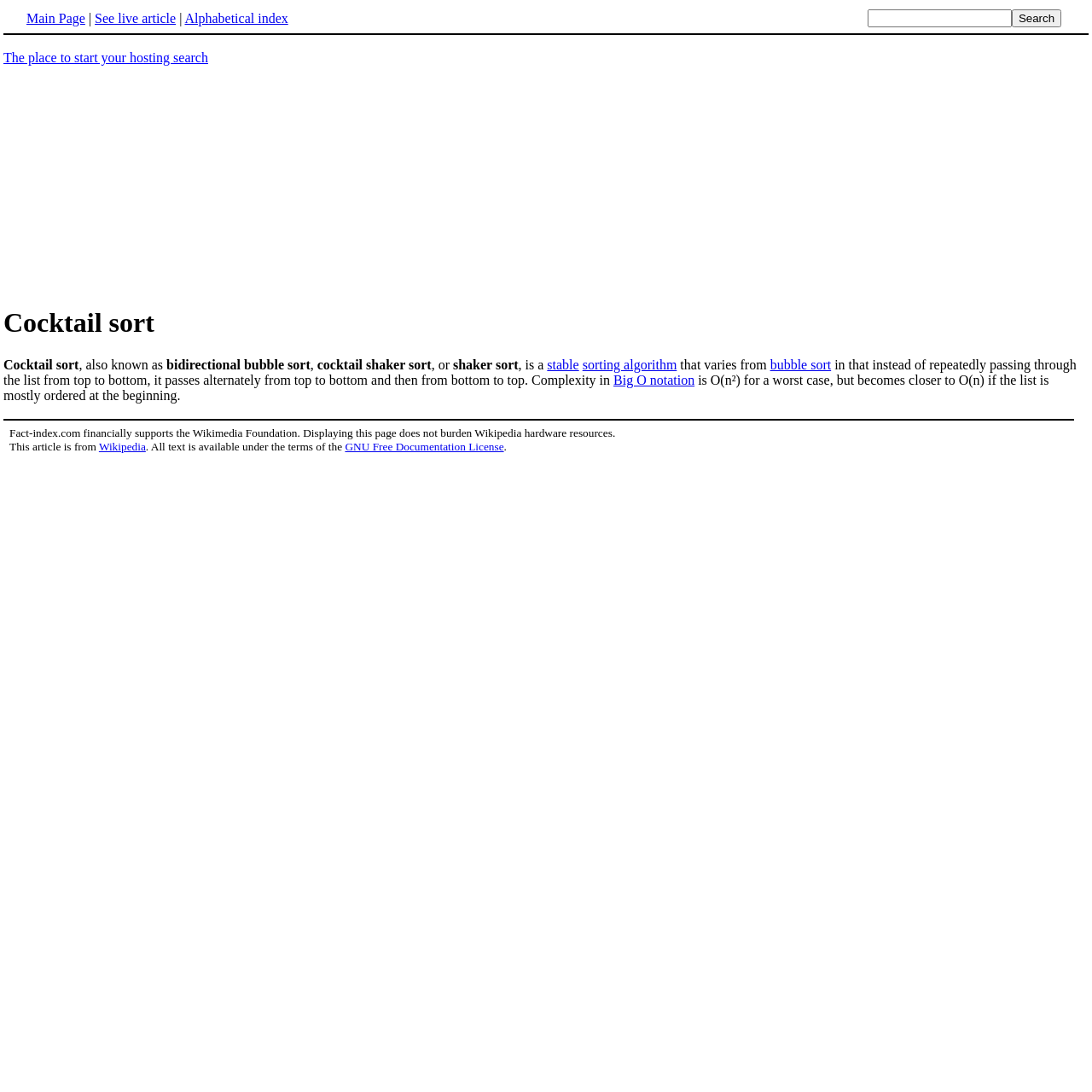Using the details in the image, give a detailed response to the question below:
What is the complexity of the algorithm in the worst case?

The webpage mentions the complexity of the algorithm in the worst case, which is O(n²), and this information is provided in the text that describes the algorithm.